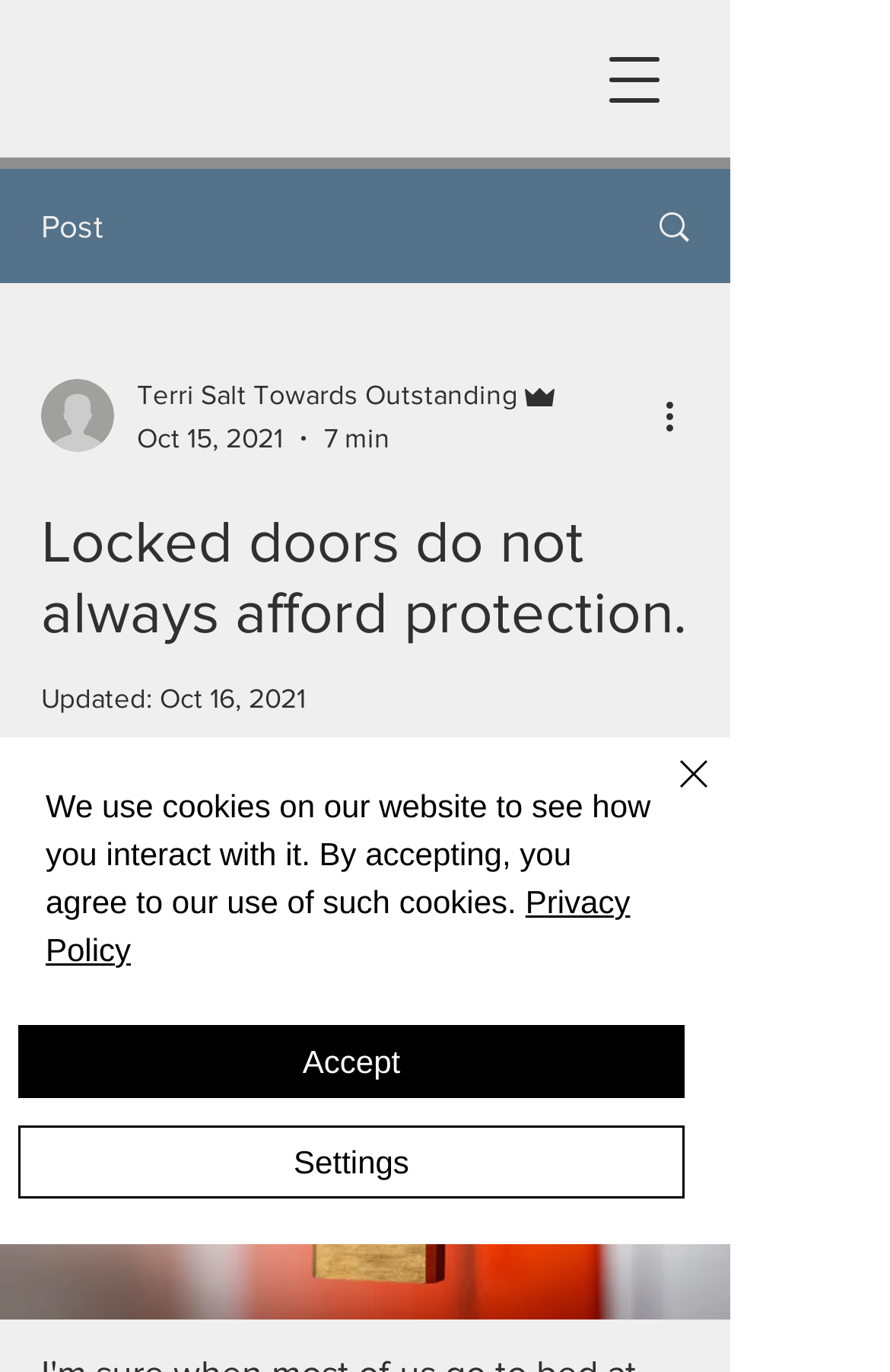Answer the following query concisely with a single word or phrase:
How long does it take to read the article?

7 min